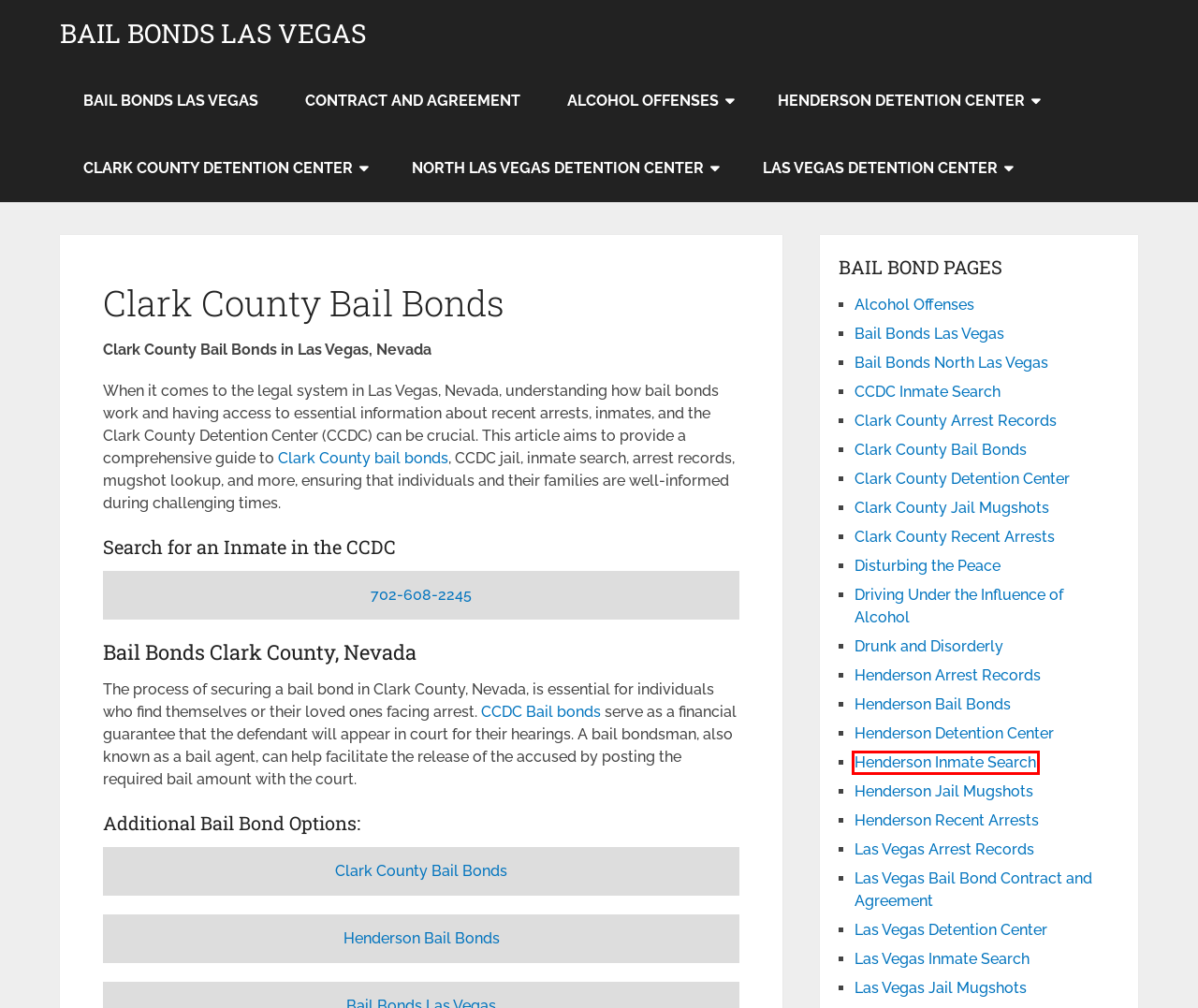You see a screenshot of a webpage with a red bounding box surrounding an element. Pick the webpage description that most accurately represents the new webpage after interacting with the element in the red bounding box. The options are:
A. Clark County Bail Bonds | Clark County Detention Center
B. Bail Bonds North Las Vegas - Bail Bonds Las Vegas
C. Henderson Bail Bonds - Bail Bonds Las Vegas
D. Las Vegas Detention Center - Bail Bonds Las Vegas
E. Henderson Jail Mugshots - Bail Bonds Las Vegas
F. Henderson Inmate Search - Bail Bonds Las Vegas
G. CCDC Inmate Search - Bail Bonds Las Vegas
H. Las Vegas Bail Bond Contract and Agreement 702-608-2245

F